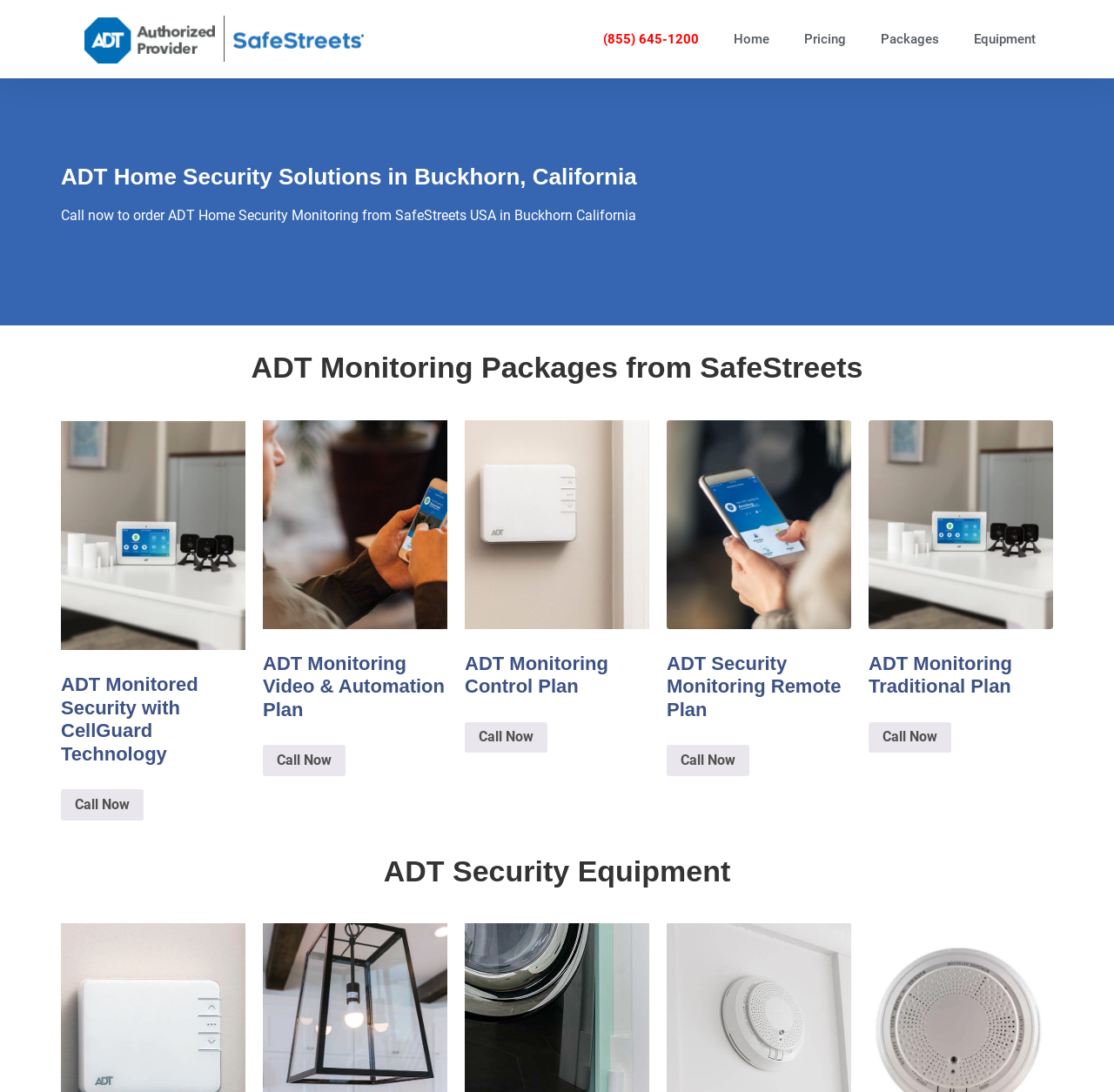Summarize the contents and layout of the webpage in detail.

The webpage is about ADT home security systems in Buckhorn, California, offering 24/7 monitoring services, including burglary, break-ins, and home invasions. At the top, there is a link to an ADT authorized security dealer, accompanied by an image. 

To the right of the top section, there are five navigation links: 'Home', 'Pricing', 'Packages', 'Equipment', and '(855) 645-1200'. 

Below the top section, there is a heading that reads 'ADT Home Security Solutions in Buckhorn, California'. Underneath, there is a call-to-action text, 'Call now to order ADT Home Security Monitoring from SafeStreets USA in Buckhorn California'. 

Further down, there are four sections, each describing a different ADT monitoring package: 'ADT Monitored Security with CellGuard Technology', 'ADT Monitoring Video & Automation Plan', 'ADT Monitoring Control Plan', and 'ADT Security Monitoring Remote Plan'. Each section has an image, a heading, and a 'Call Now' link. 

To the right of these sections, there is another section describing 'ADT Monitoring Traditional Plan', also with an image, a heading, and a 'Call Now' link. 

At the bottom, there is a section titled 'ADT Security Equipment'.